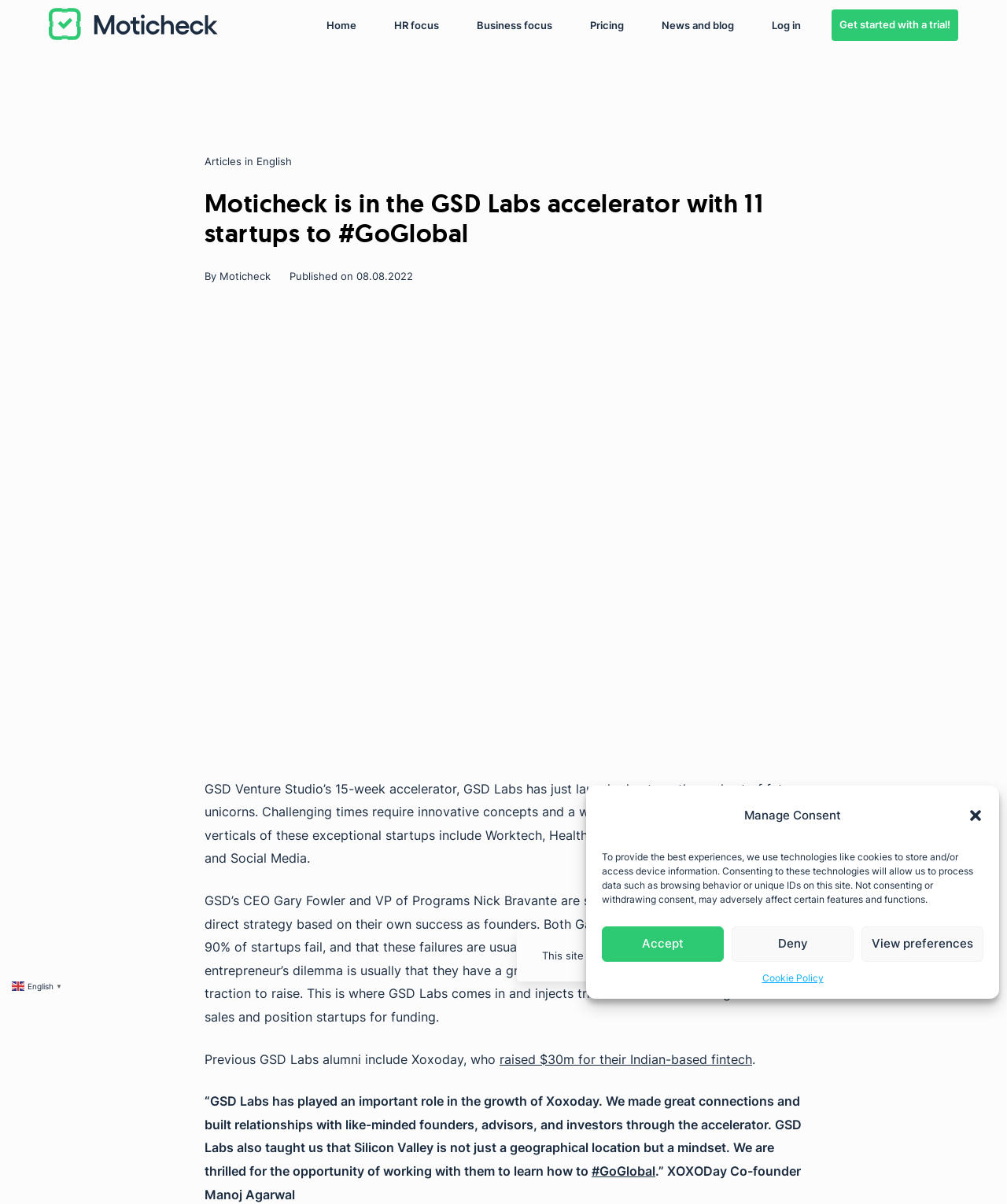Determine the bounding box coordinates for the element that should be clicked to follow this instruction: "Click the 'Get started with a trial!' link". The coordinates should be given as four float numbers between 0 and 1, in the format [left, top, right, bottom].

[0.826, 0.041, 0.952, 0.067]